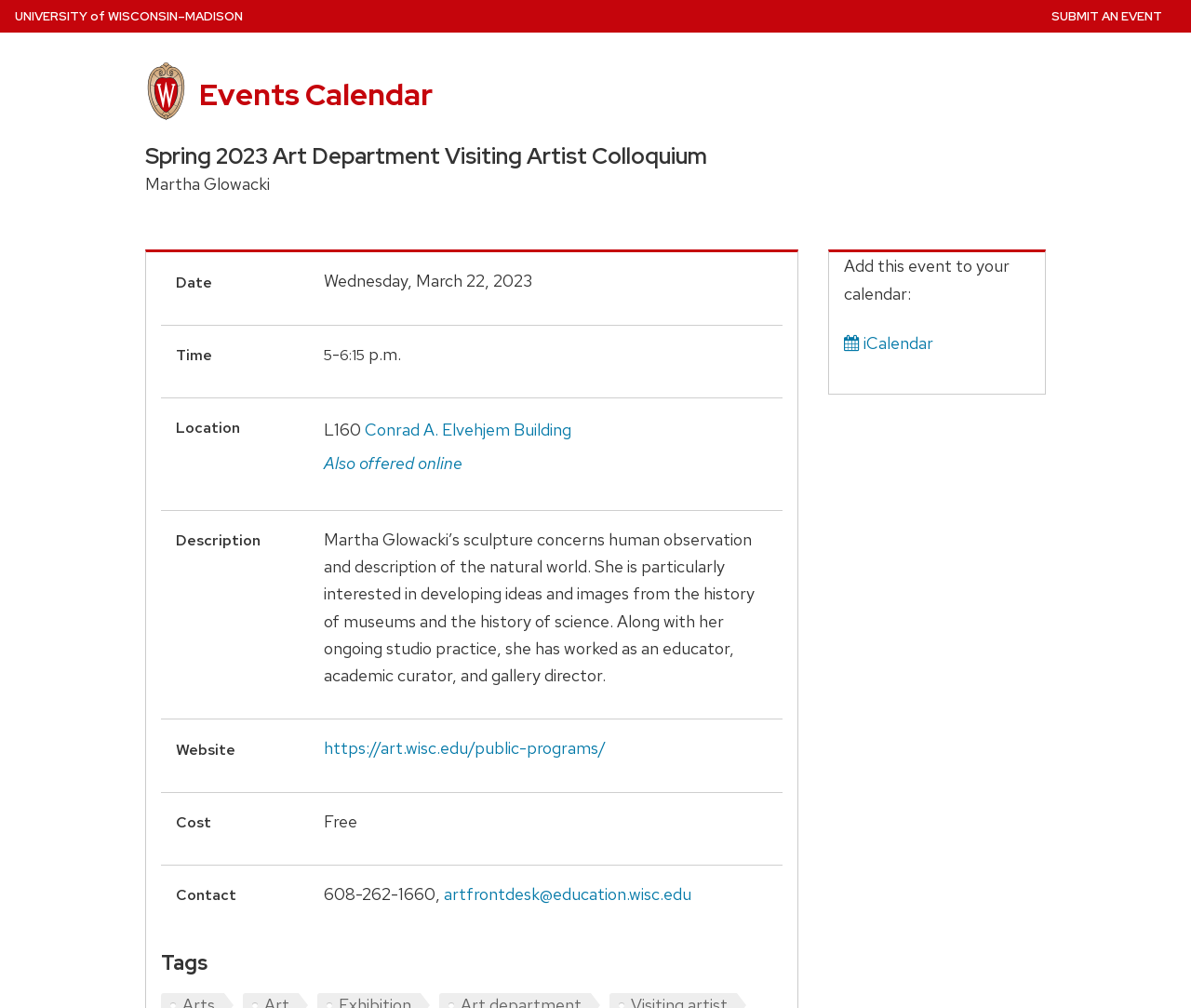Identify the bounding box coordinates of the region I need to click to complete this instruction: "Click on OM OSS".

None